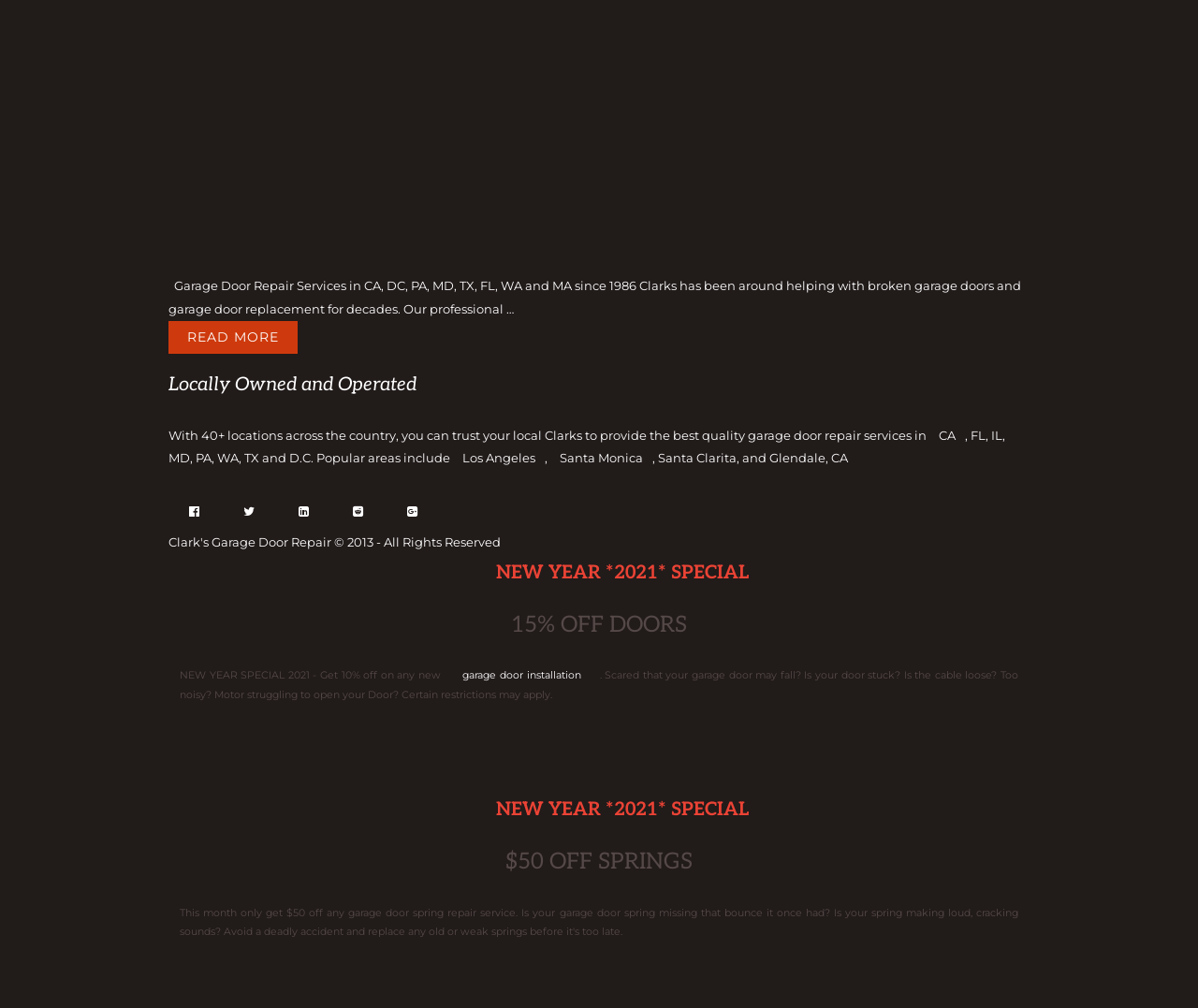Pinpoint the bounding box coordinates for the area that should be clicked to perform the following instruction: "Visit CA page".

[0.776, 0.415, 0.805, 0.449]